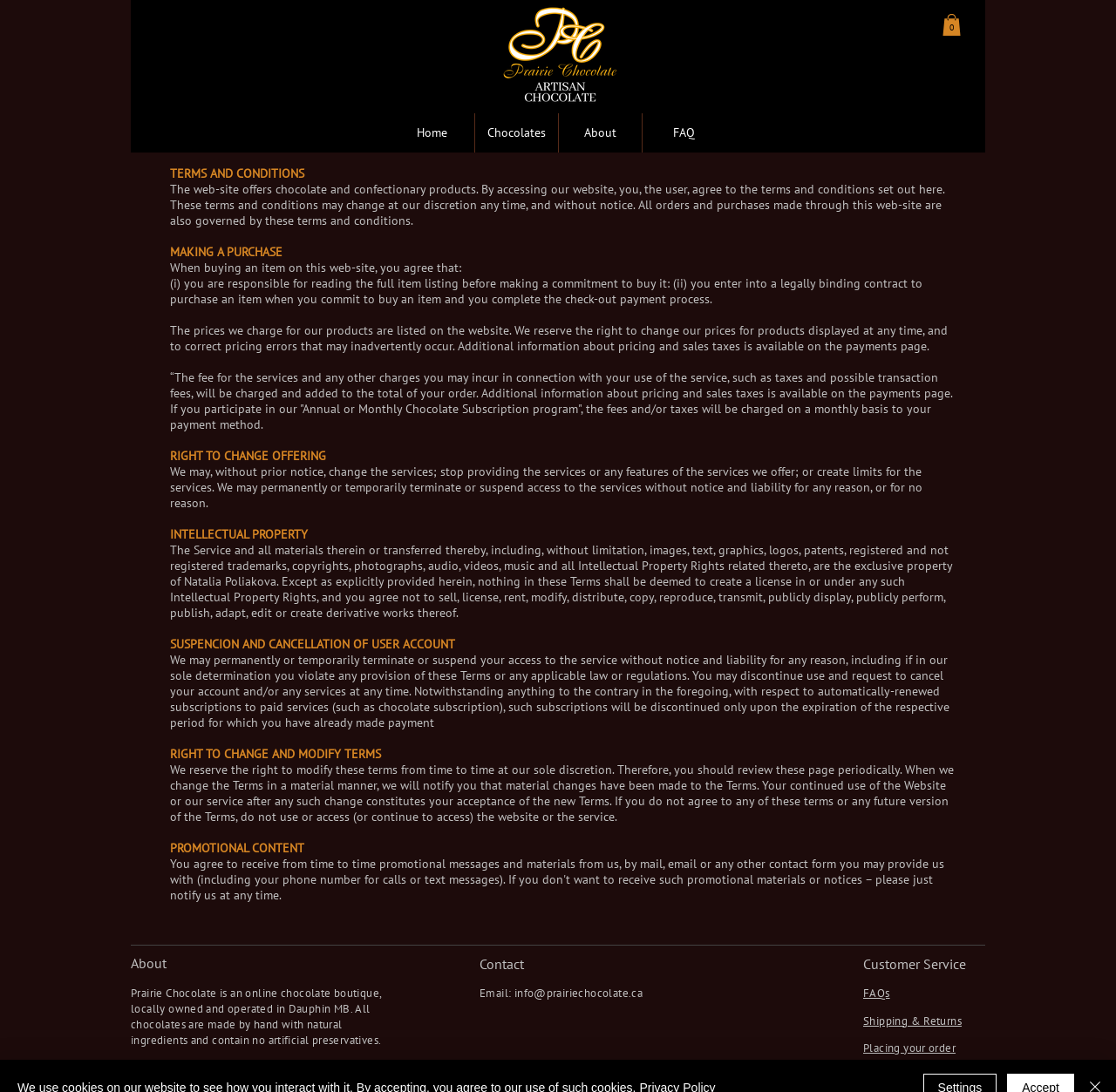How many items are in the cart?
Please answer the question as detailed as possible based on the image.

The button element with the text 'Cart with 0 items' indicates that there are currently 0 items in the cart.